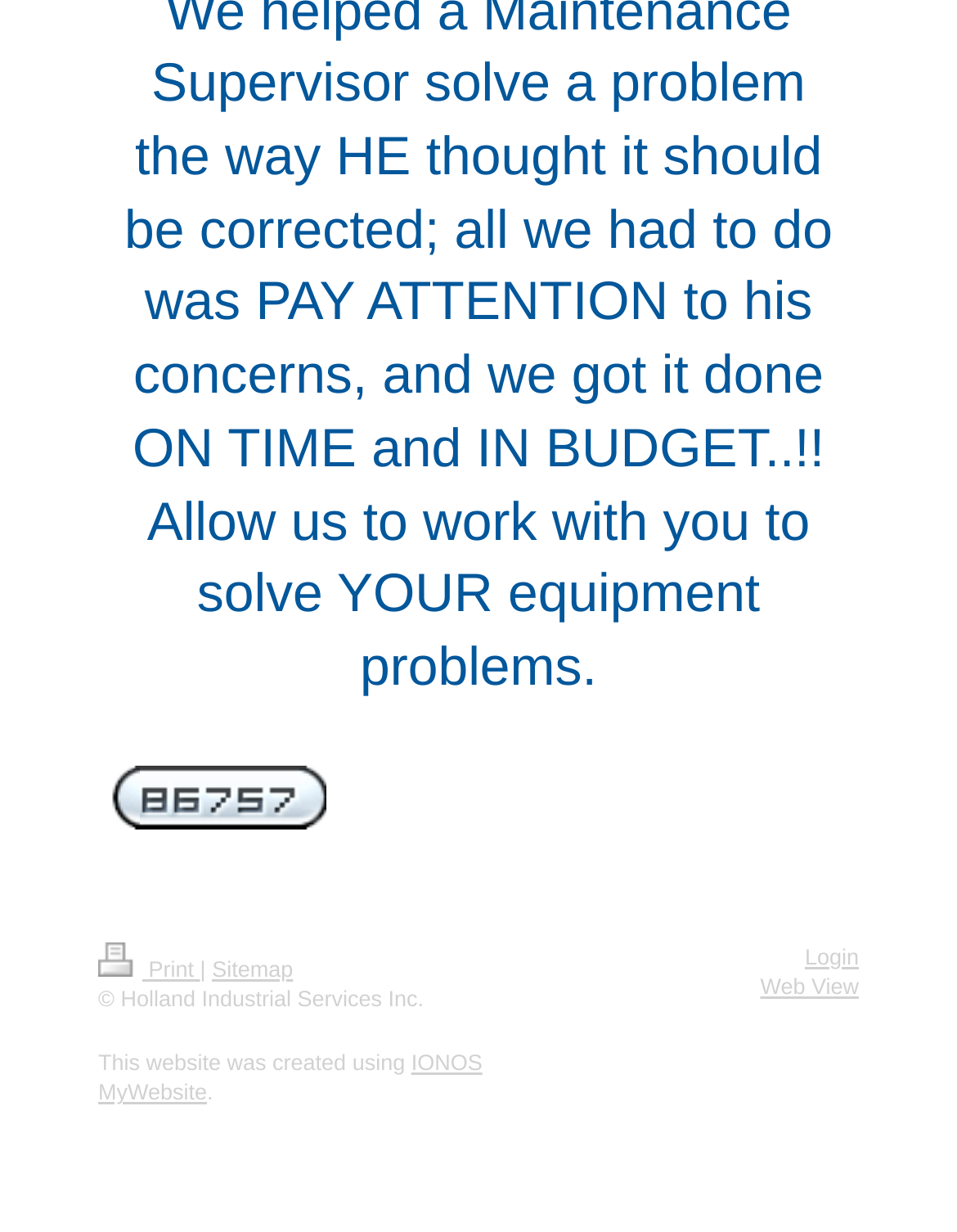How many links are there in the footer?
Offer a detailed and exhaustive answer to the question.

I counted the links in the footer section of the webpage and found 5 links: 'Print', 'Sitemap', 'IONOS MyWebsite', 'Login', and 'Web View'.